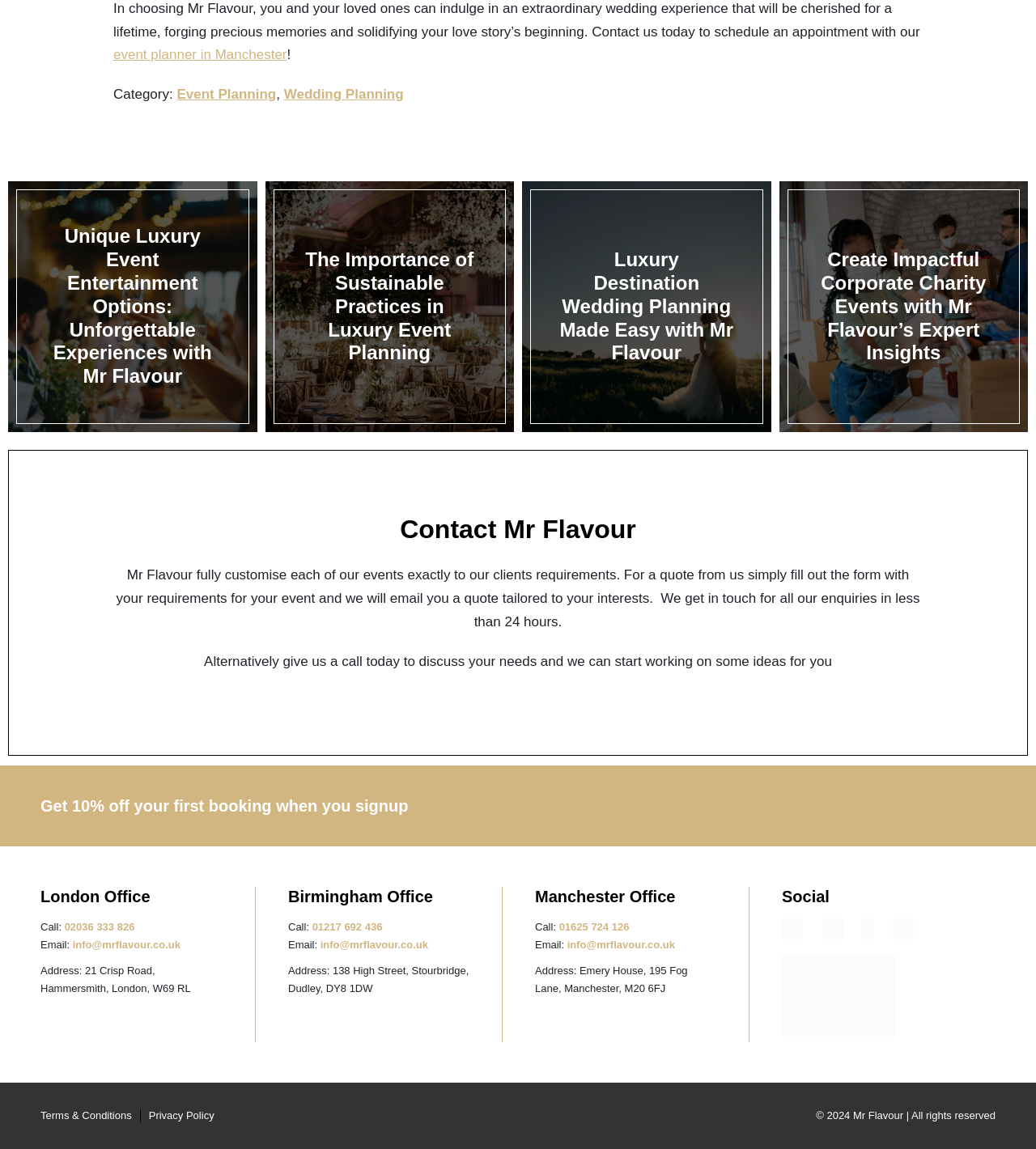What is the benefit of signing up?
Based on the image, answer the question with as much detail as possible.

The benefit of signing up can be found in the heading 'Get 10% off your first booking when you signup', which is located near the bottom of the webpage.